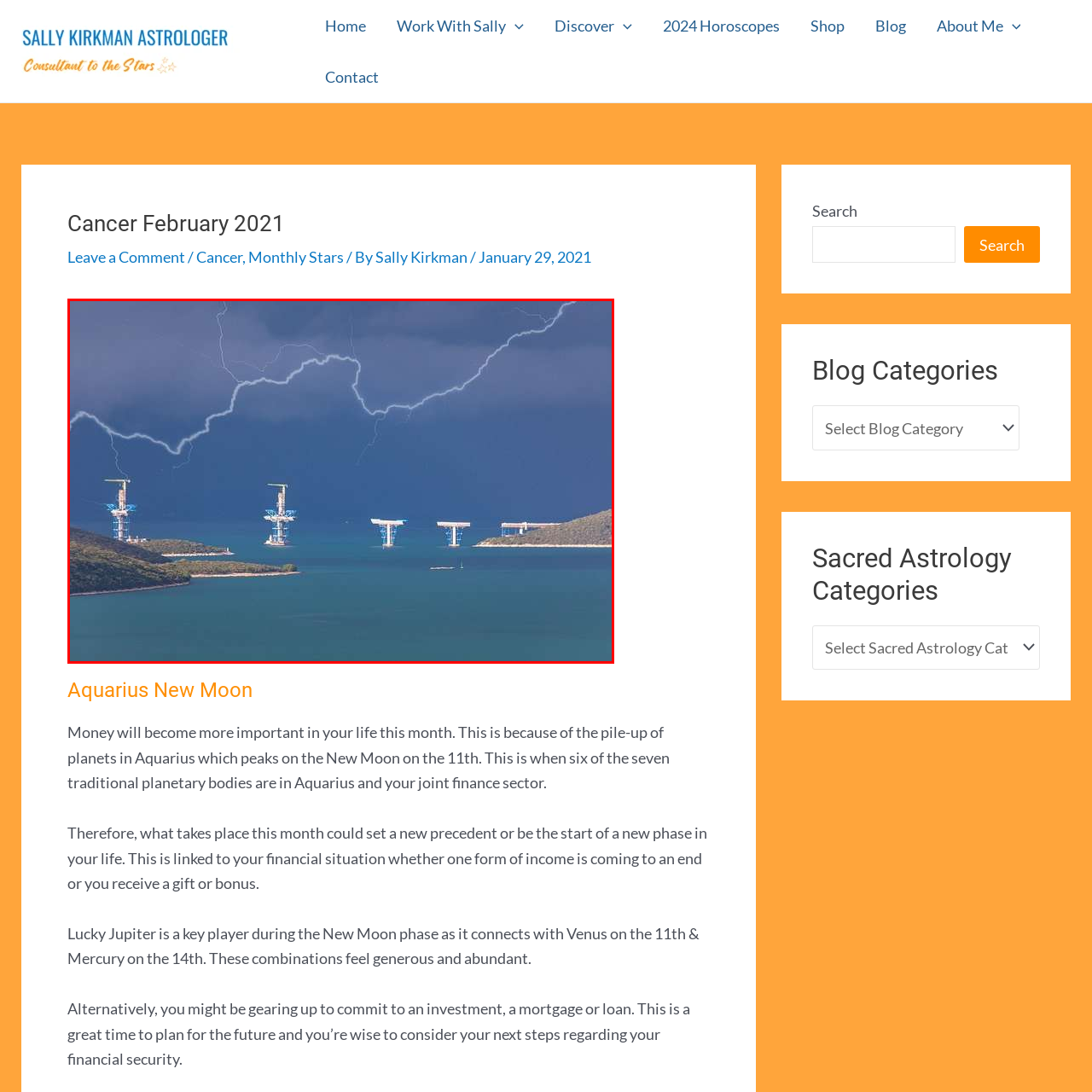Analyze the picture enclosed by the red bounding box and provide a single-word or phrase answer to this question:
What is illuminating the dark clouds?

flashes of lightning